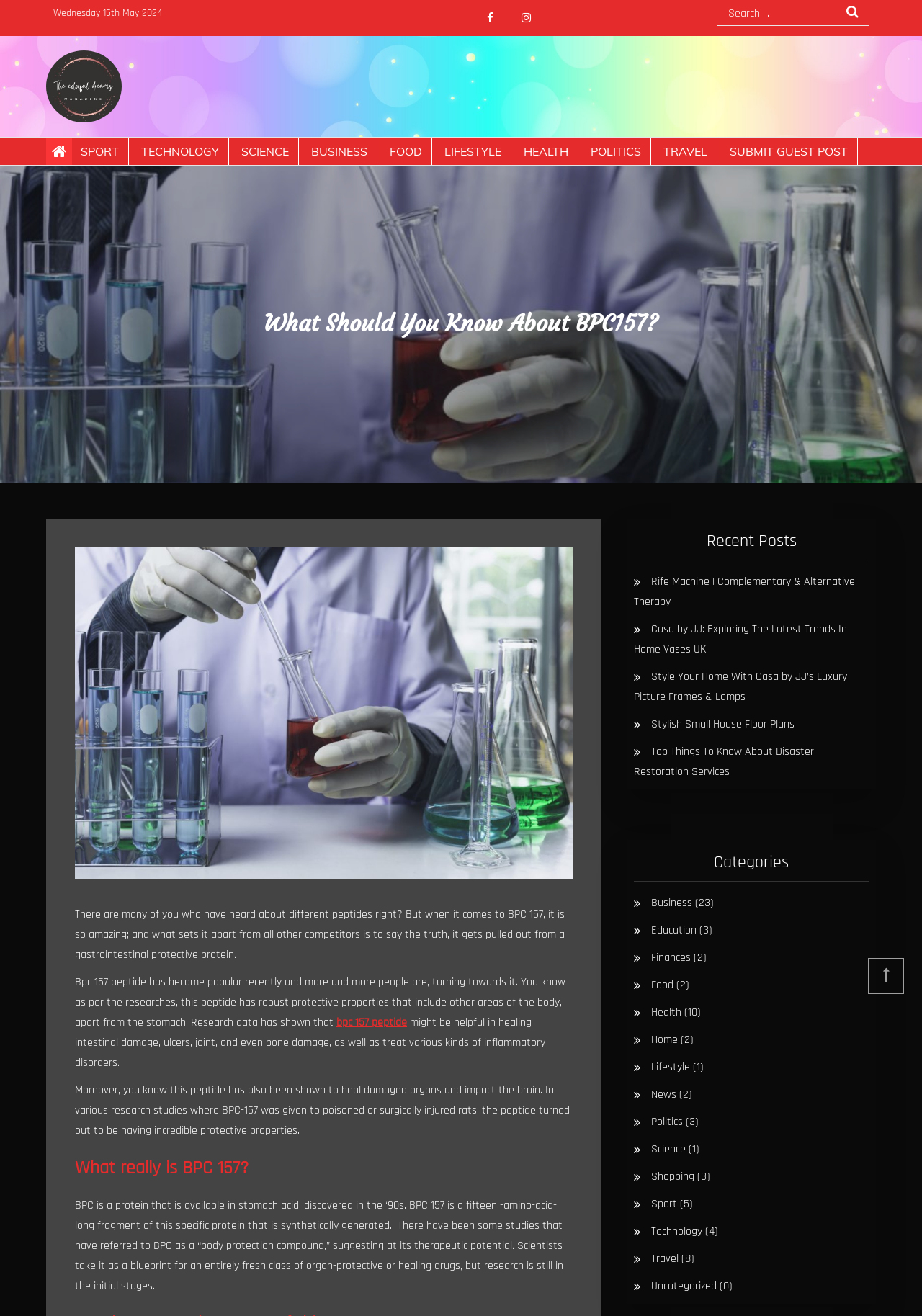What is the date displayed on the webpage?
Answer the question with a thorough and detailed explanation.

The date is displayed at the top of the webpage, in a static text element with a bounding box coordinate of [0.058, 0.005, 0.176, 0.015].